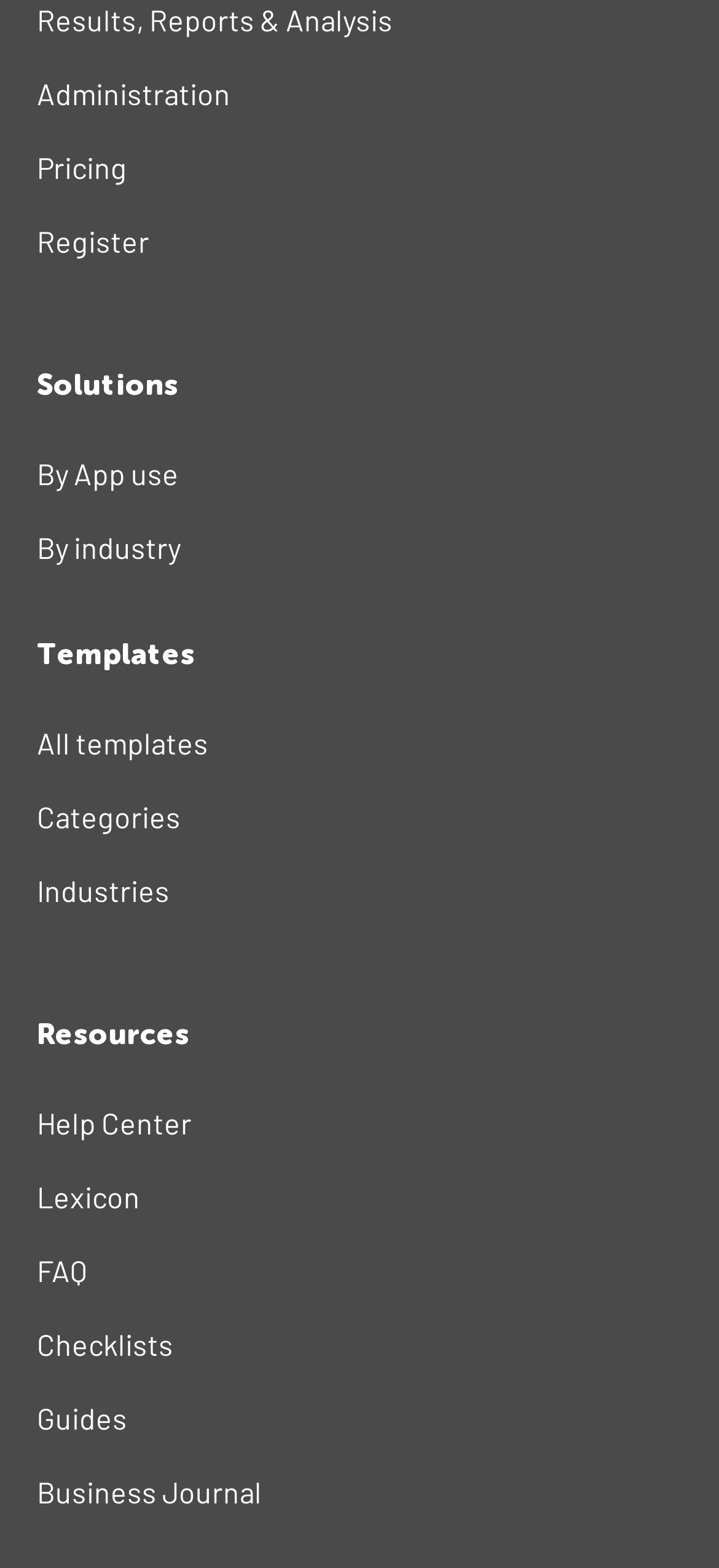Please mark the clickable region by giving the bounding box coordinates needed to complete this instruction: "Register for an account".

[0.051, 0.131, 0.546, 0.178]